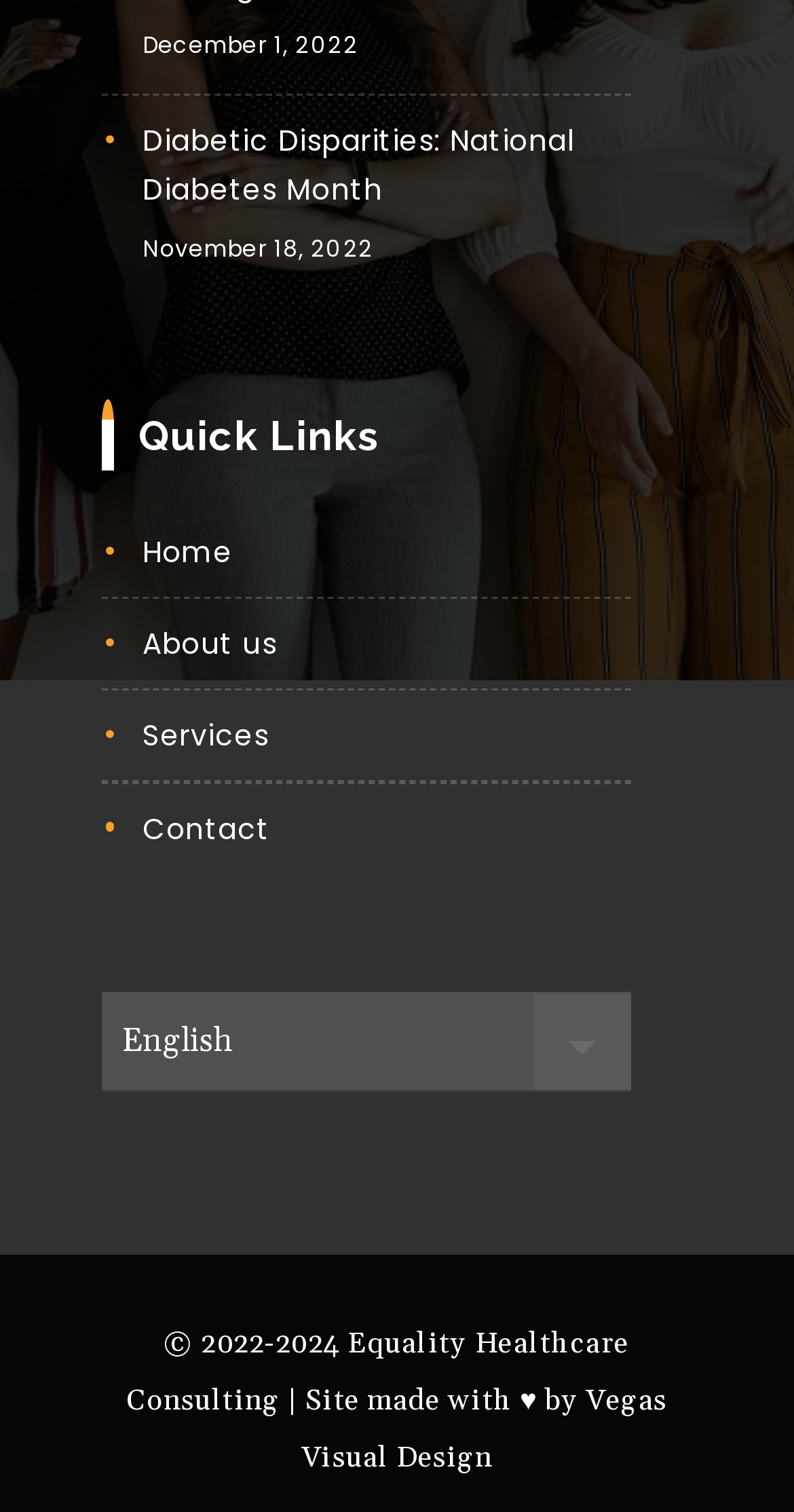Pinpoint the bounding box coordinates of the clickable element needed to complete the instruction: "Visit the 'Vegas Visual Design' website". The coordinates should be provided as four float numbers between 0 and 1: [left, top, right, bottom].

[0.38, 0.915, 0.84, 0.977]